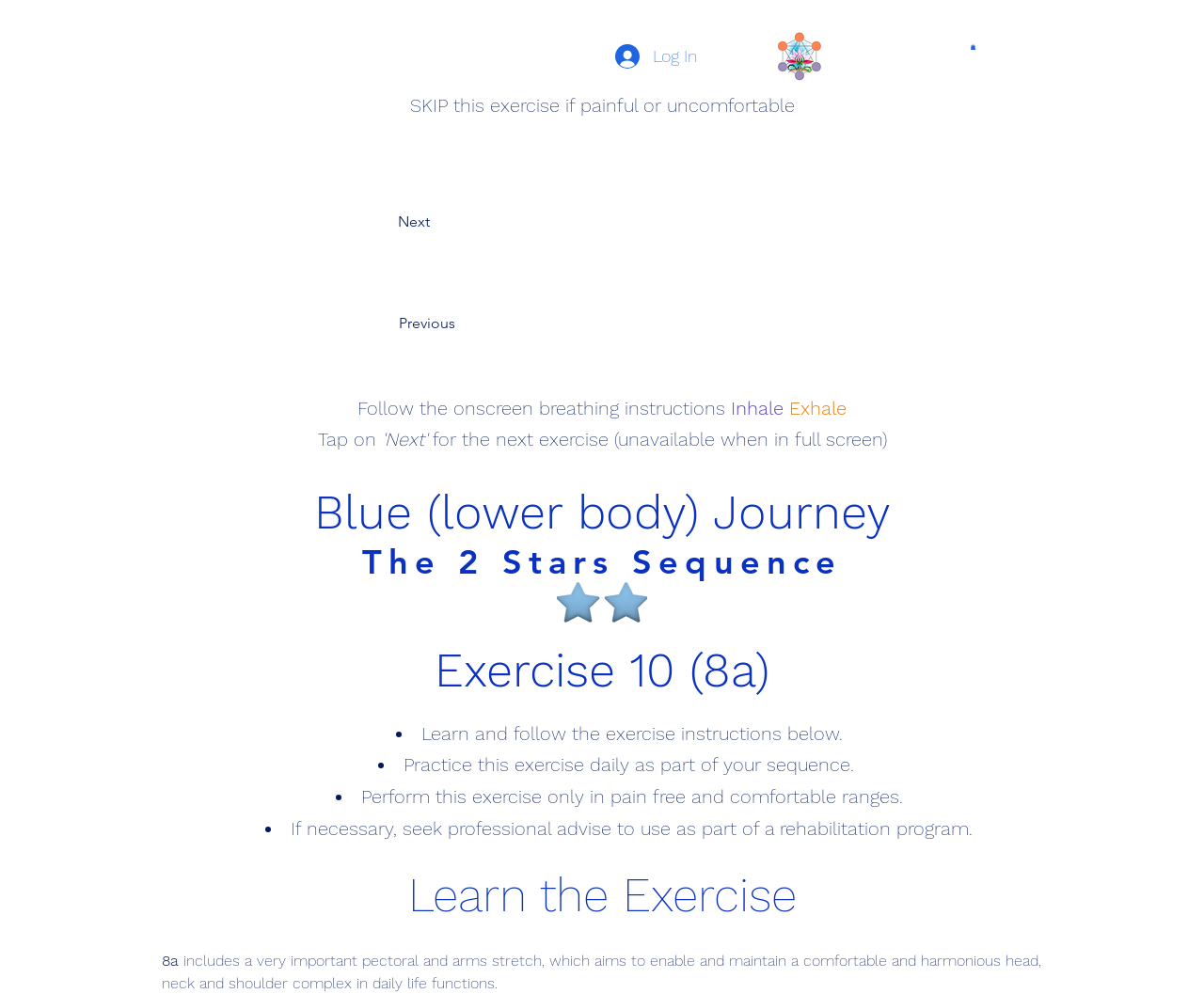What is the name of the journey?
Please elaborate on the answer to the question with detailed information.

The name of the journey can be found in the heading 'Blue (lower body) Journey' which is located at the top of the webpage, indicating that the current exercise is part of the Blue (lower body) Journey.